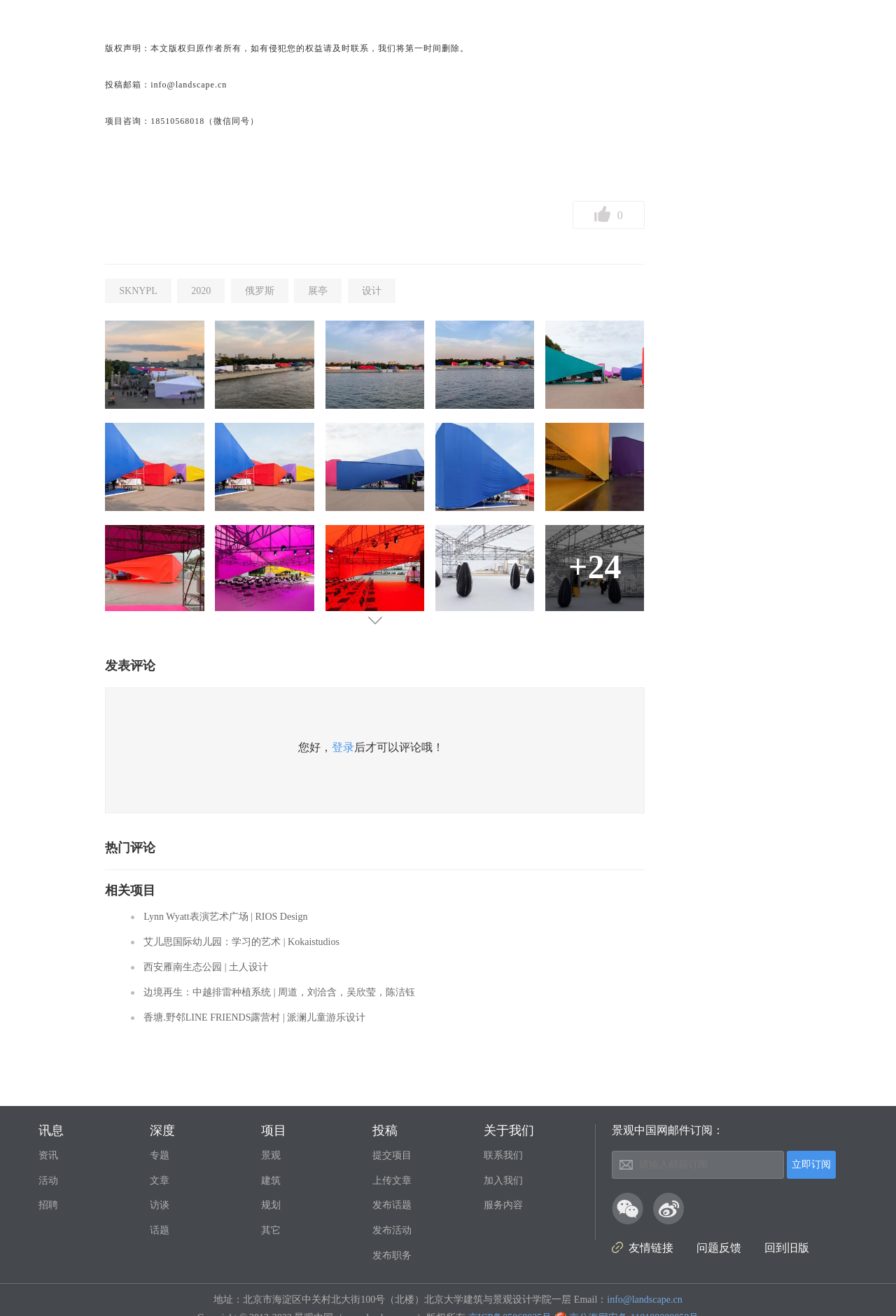Find the bounding box coordinates of the area to click in order to follow the instruction: "View the article posted on 'January 3, 2016'".

None